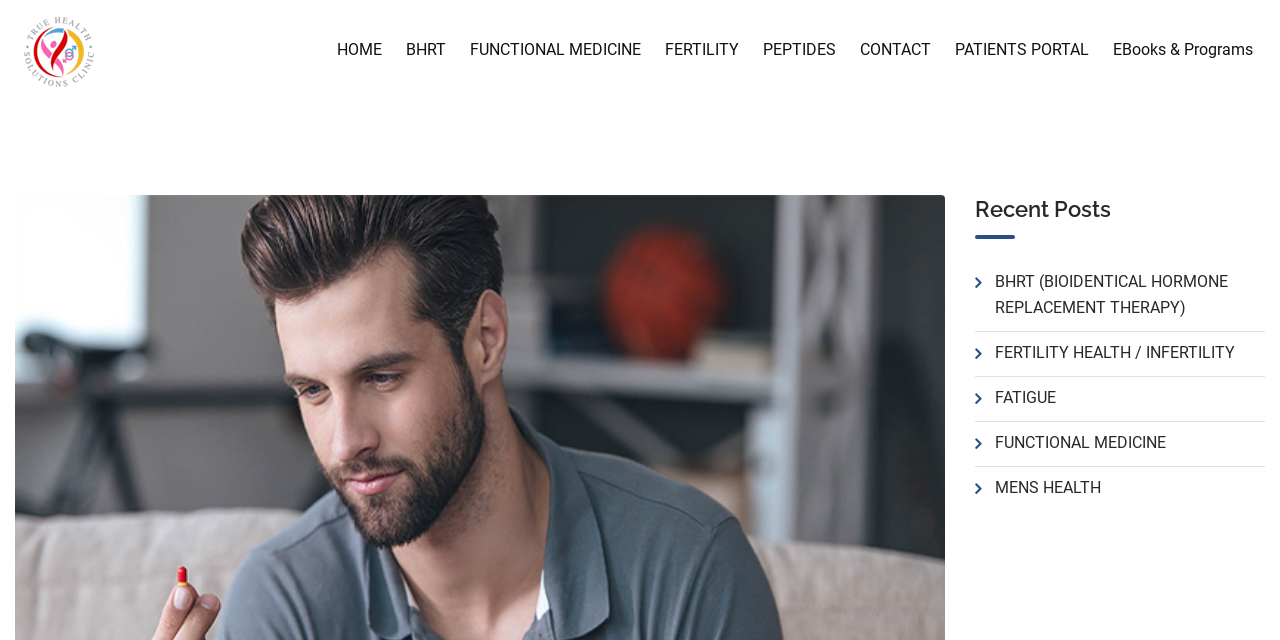Find the bounding box coordinates of the clickable area required to complete the following action: "go to home page".

[0.254, 0.003, 0.308, 0.153]